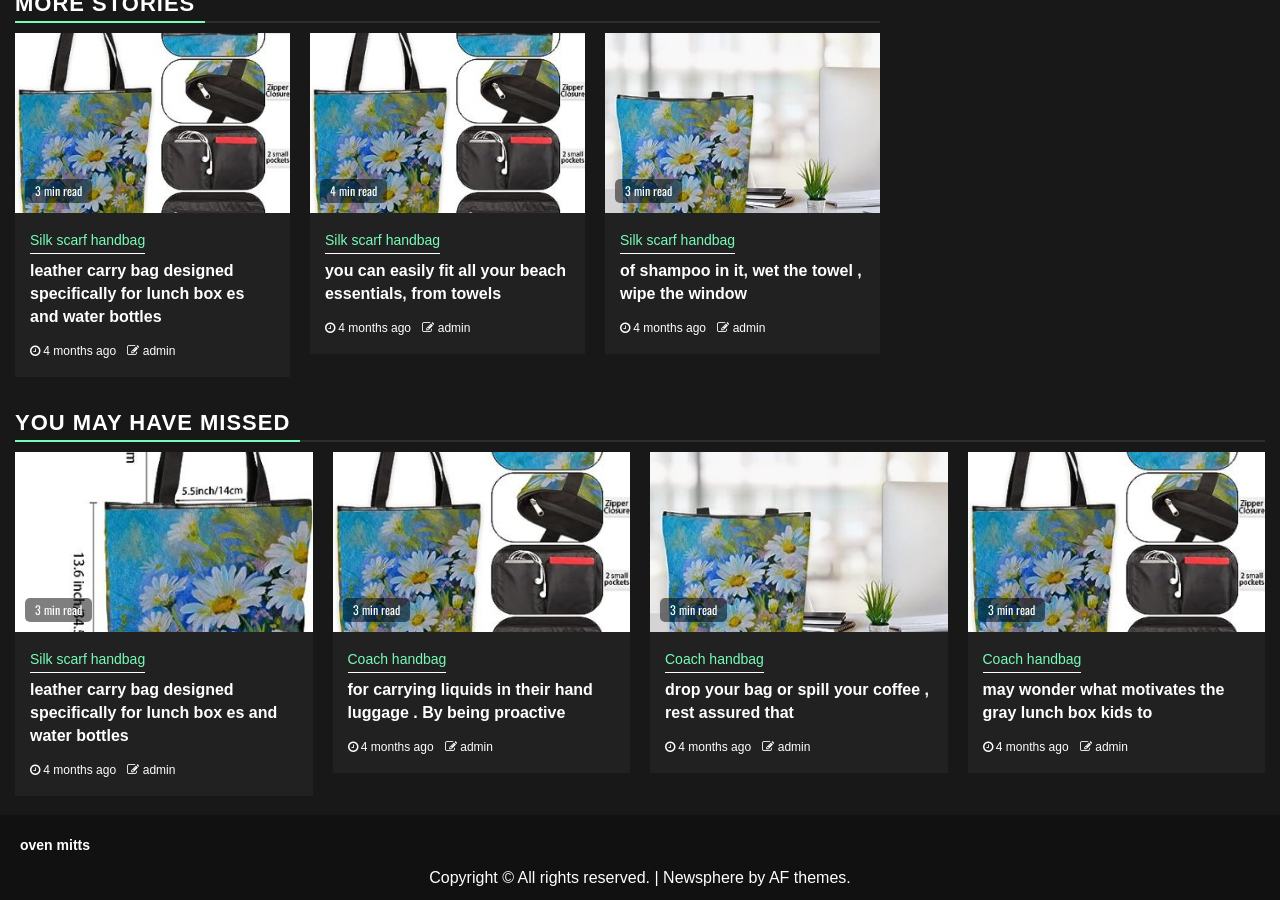Using the description "parent_node: 3 min read", locate and provide the bounding box of the UI element.

[0.012, 0.503, 0.244, 0.703]